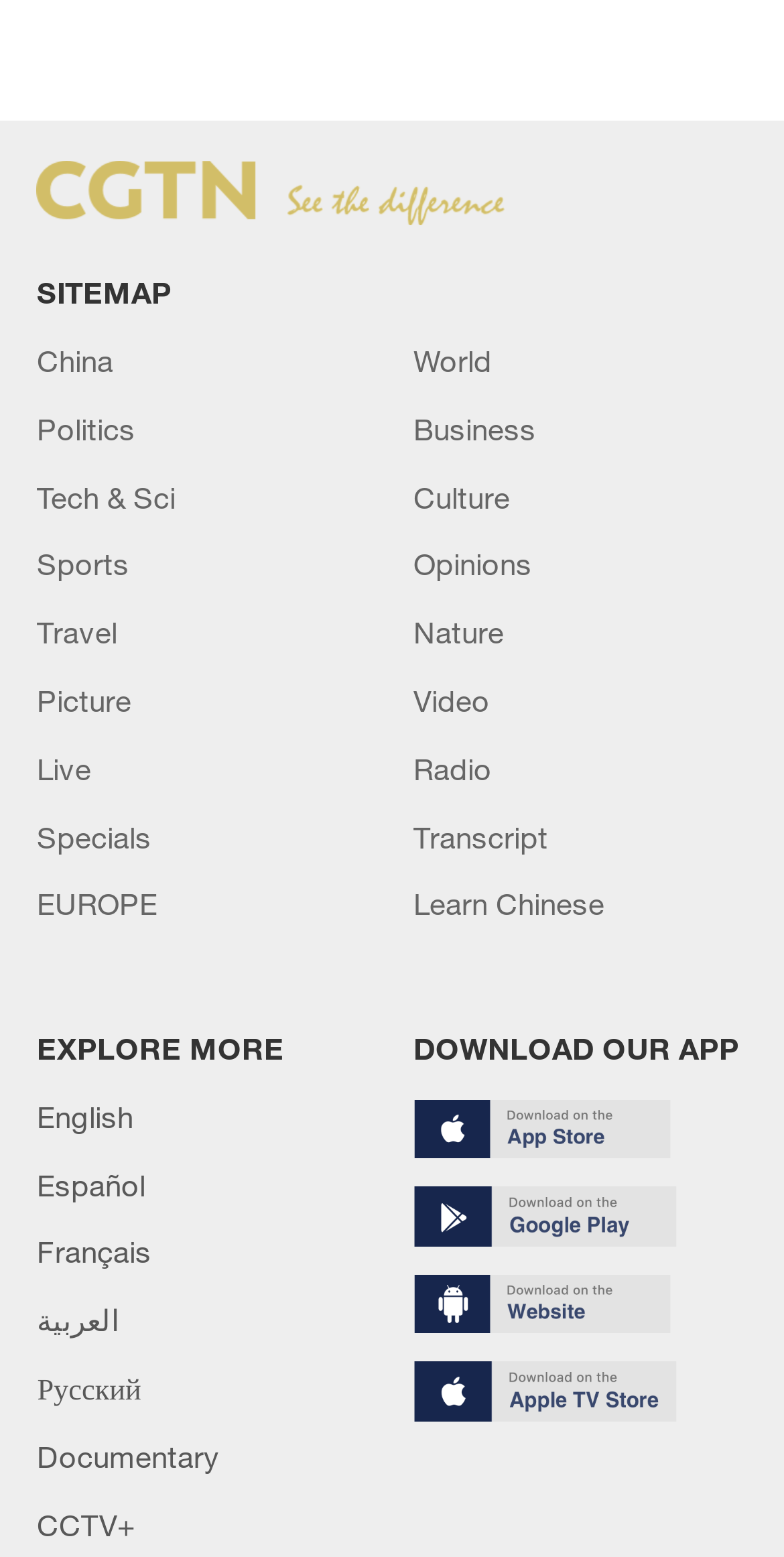Find the bounding box coordinates for the HTML element described as: "Radio". The coordinates should consist of four float values between 0 and 1, i.e., [left, top, right, bottom].

[0.527, 0.481, 0.627, 0.505]